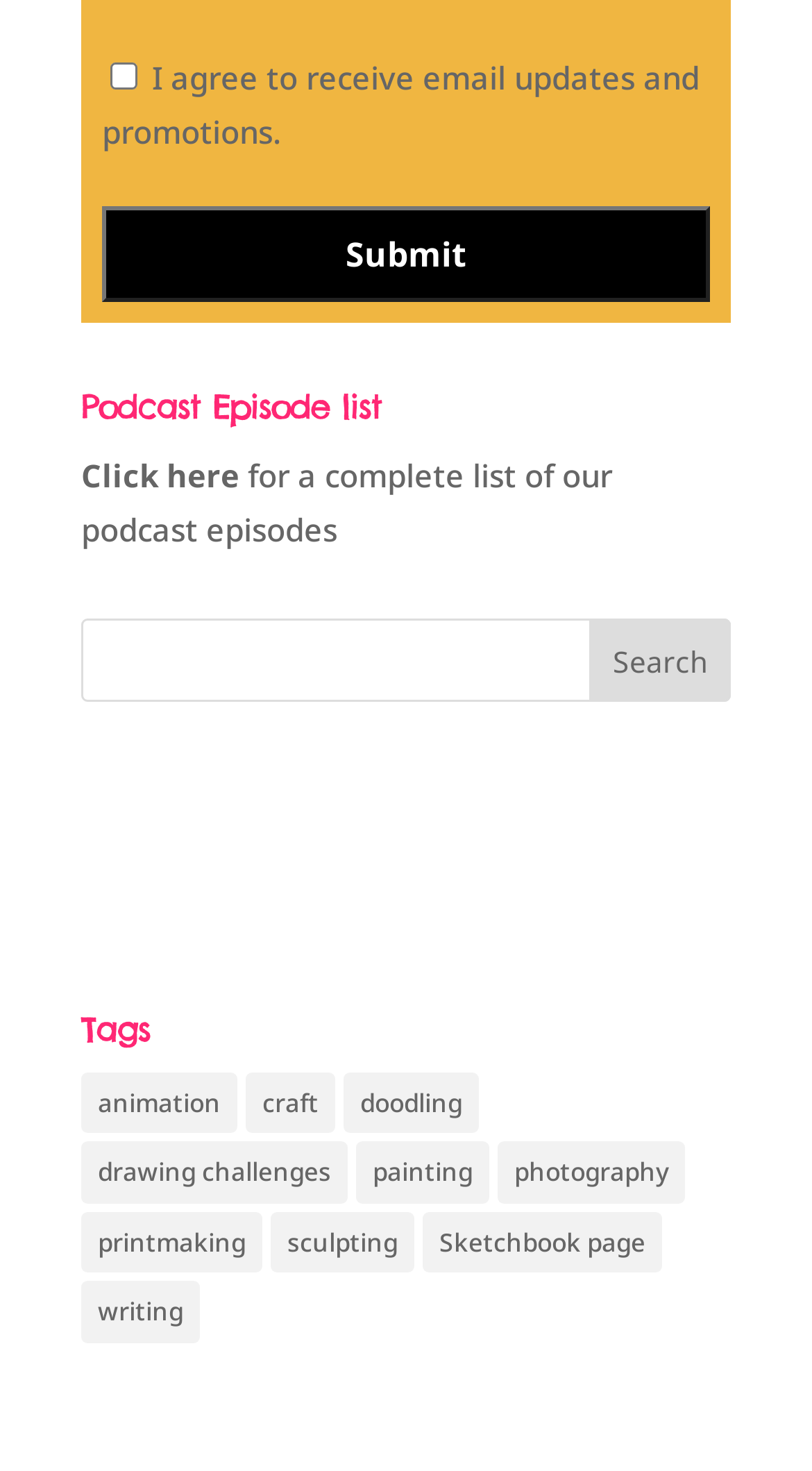How many characters can be entered in the search box?
Using the image as a reference, answer with just one word or a short phrase.

Unknown